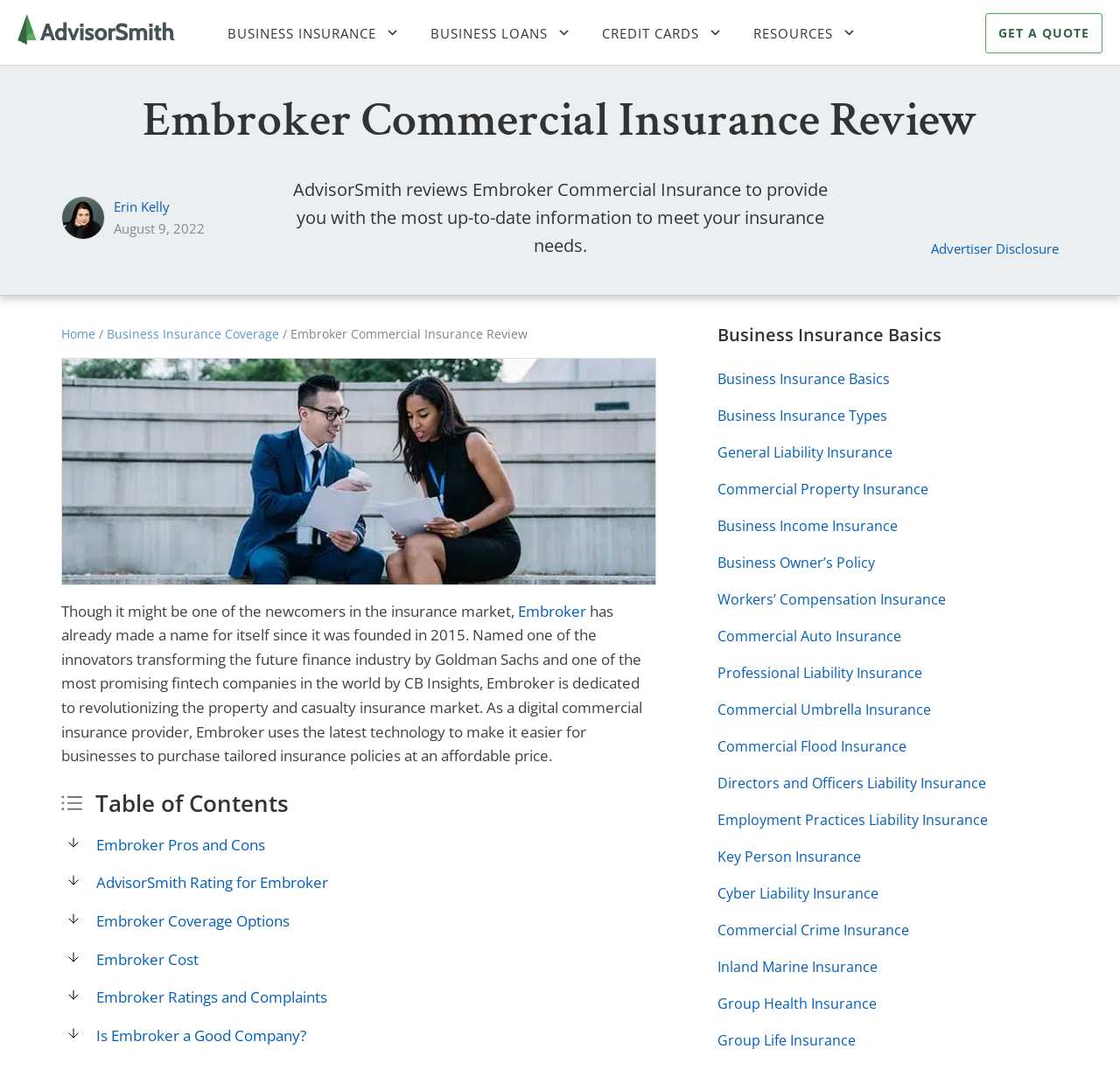Please find the bounding box coordinates of the element that needs to be clicked to perform the following instruction: "Learn about business insurance basics". The bounding box coordinates should be four float numbers between 0 and 1, represented as [left, top, right, bottom].

[0.641, 0.3, 0.945, 0.321]